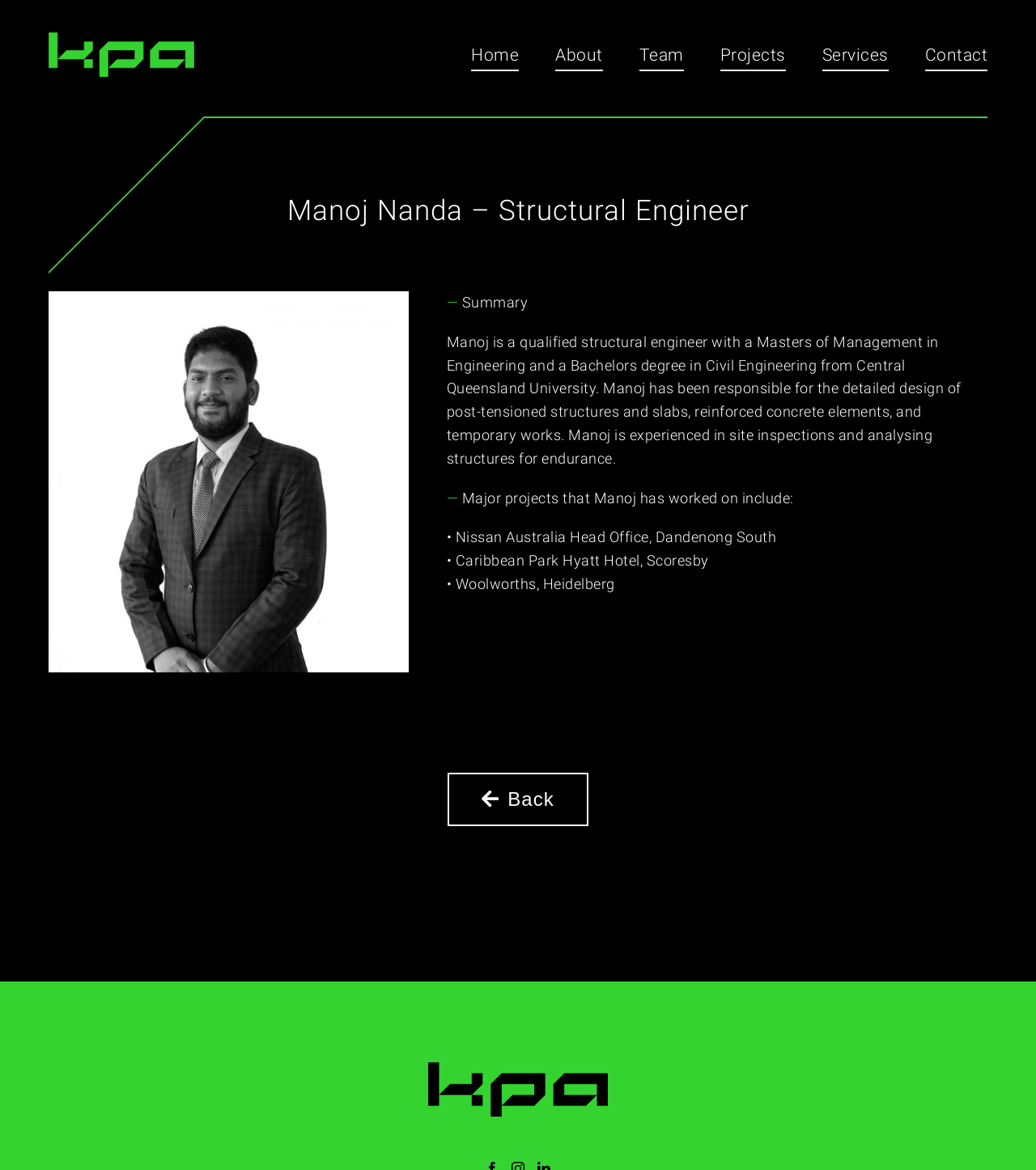What is the purpose of the link with the arrow icon? From the image, respond with a single word or brief phrase.

Back